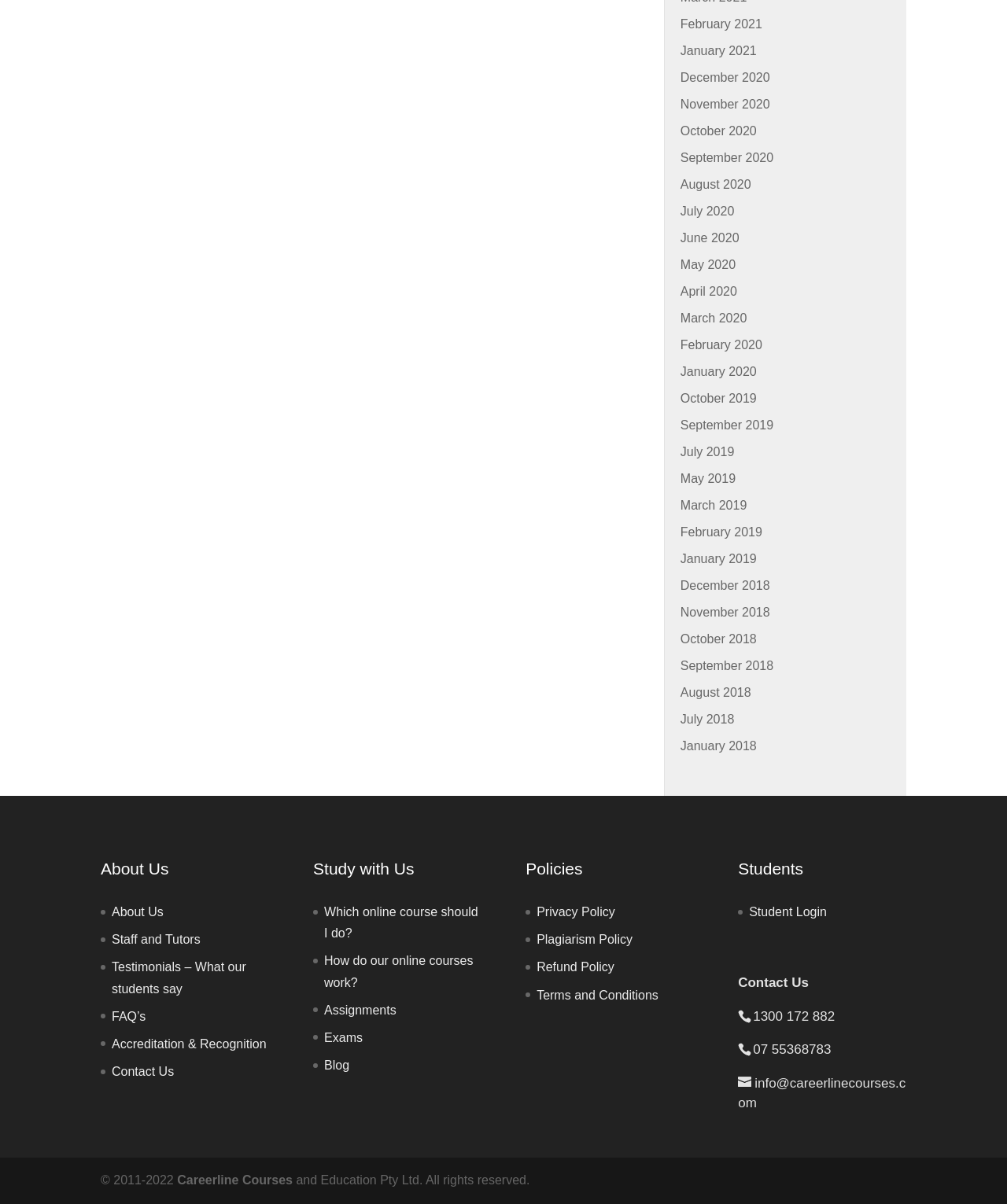Locate the bounding box of the UI element with the following description: "Exams".

[0.322, 0.856, 0.36, 0.867]